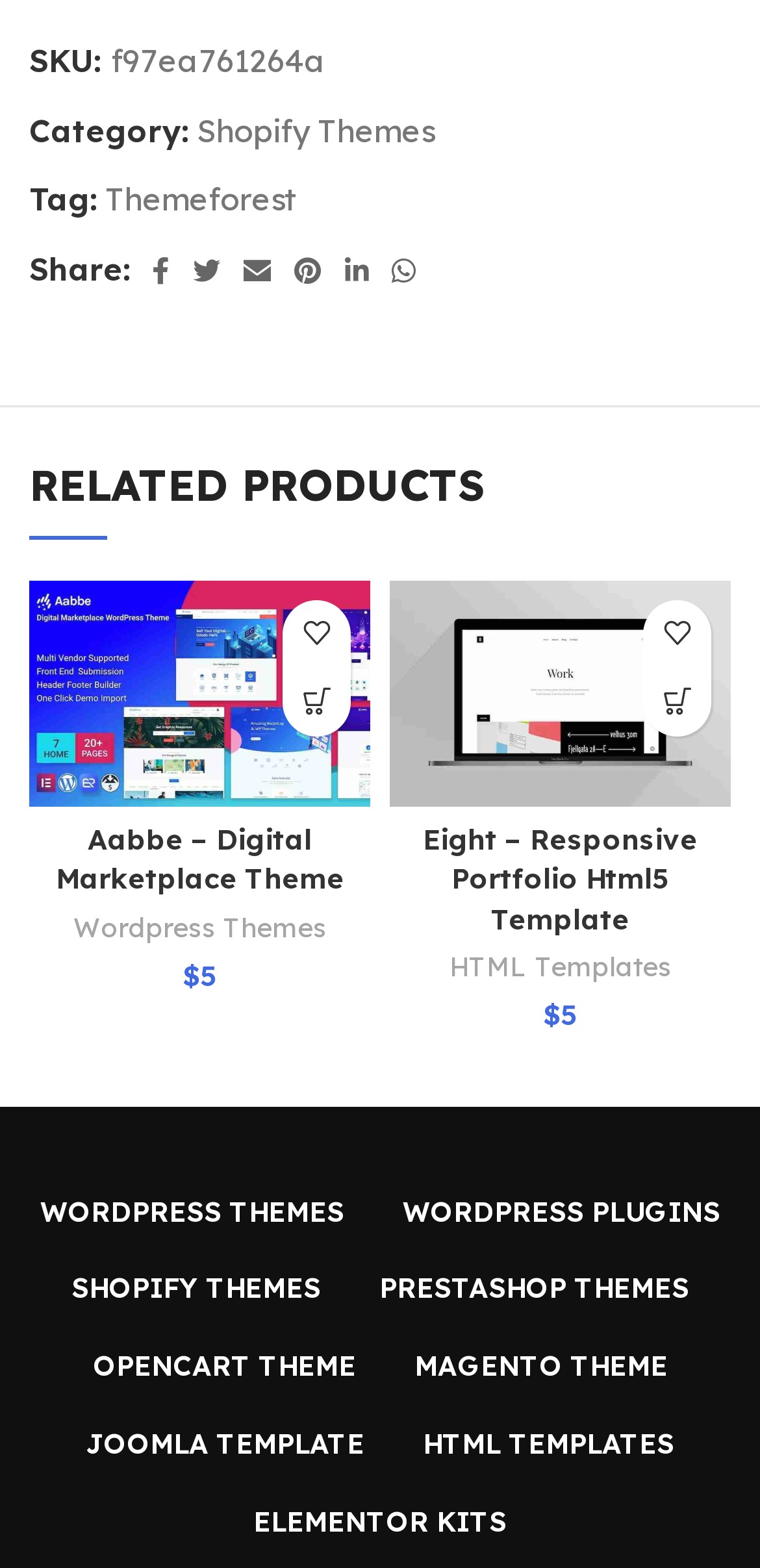Answer the question using only a single word or phrase: 
How many social media links are available?

6